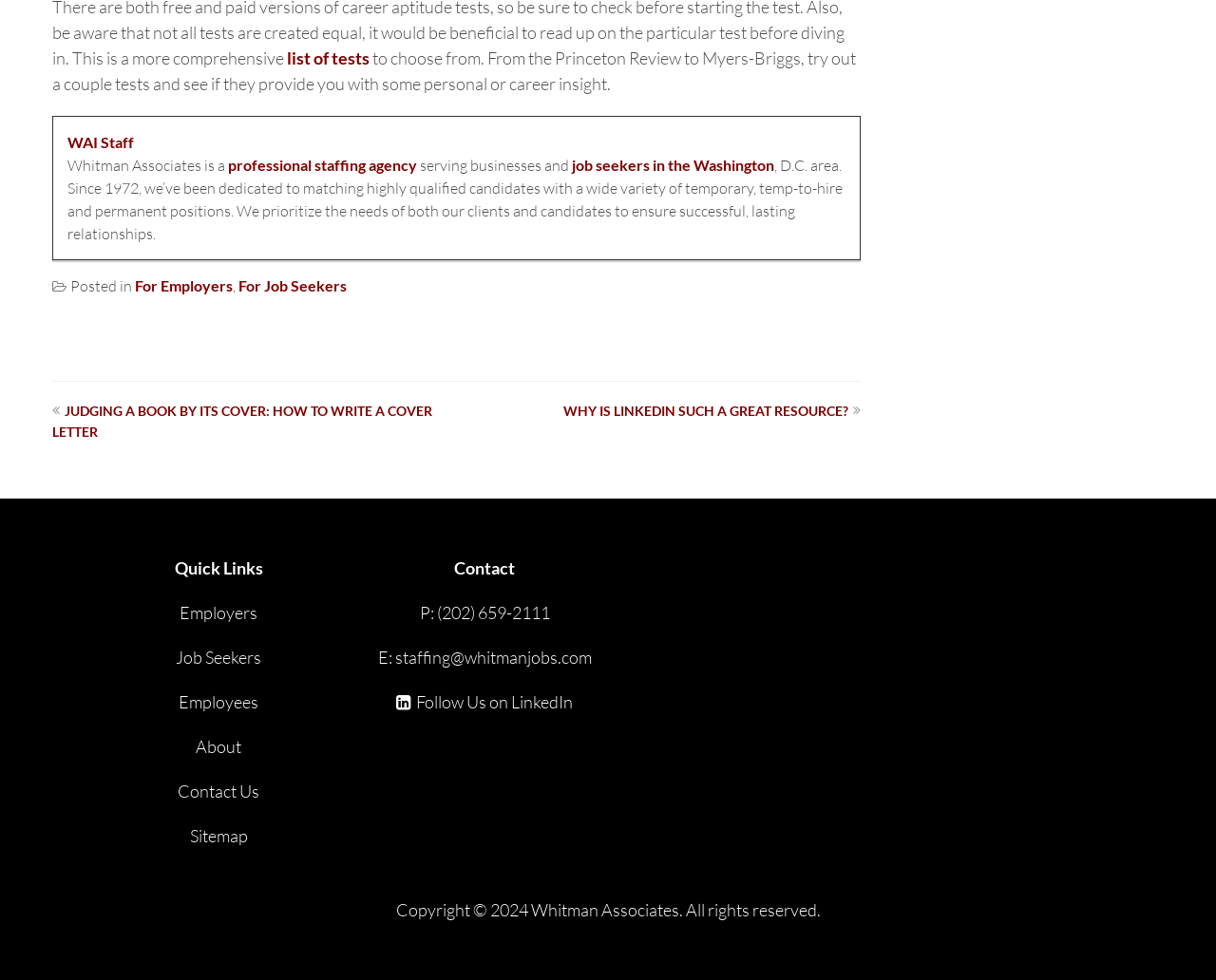Identify the bounding box coordinates of the element to click to follow this instruction: 'read the post about JUDGING A BOOK BY ITS COVER: HOW TO WRITE A COVER LETTER'. Ensure the coordinates are four float values between 0 and 1, provided as [left, top, right, bottom].

[0.043, 0.411, 0.355, 0.449]